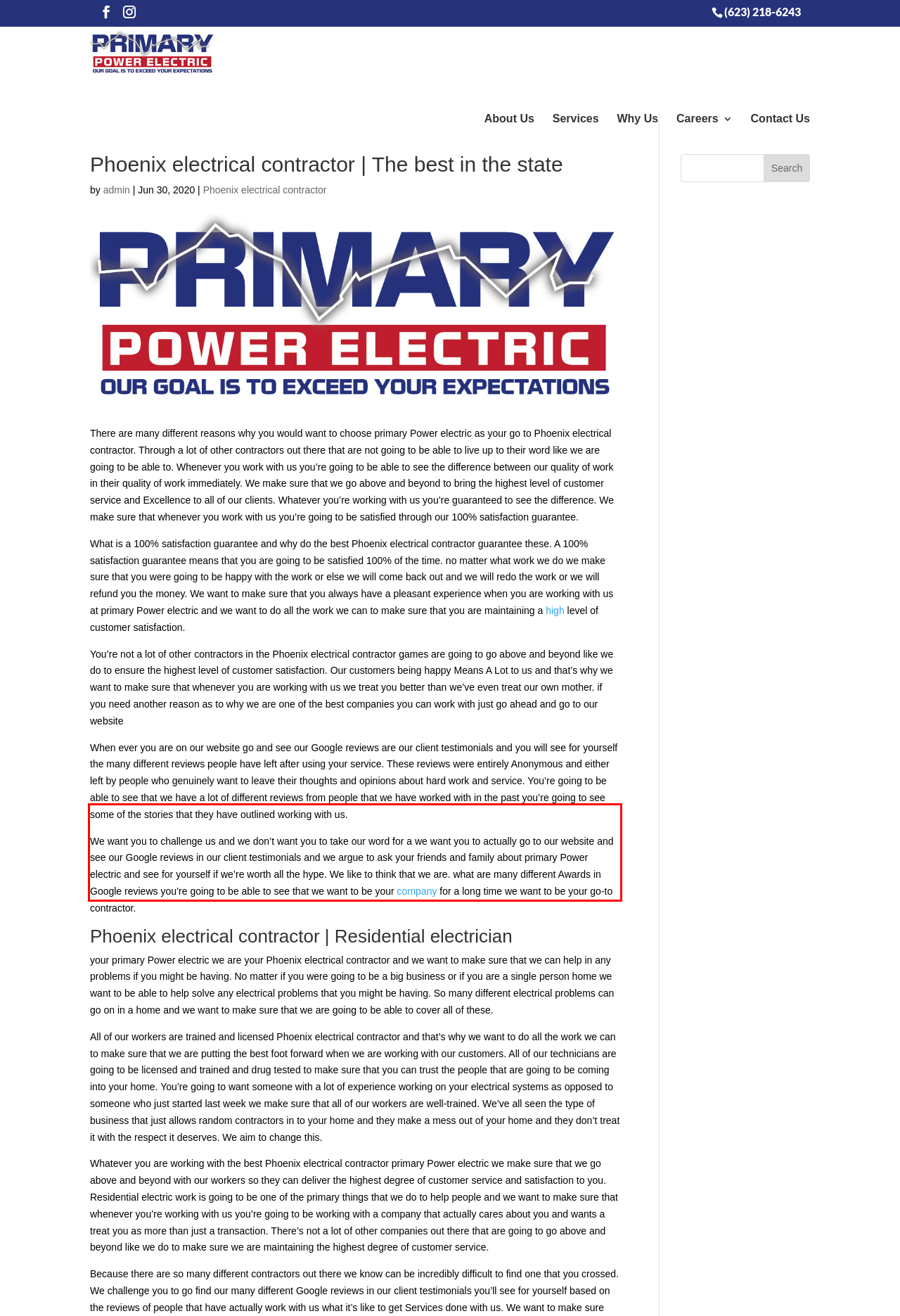Examine the webpage screenshot and use OCR to recognize and output the text within the red bounding box.

We want you to challenge us and we don’t want you to take our word for a we want you to actually go to our website and see our Google reviews in our client testimonials and we argue to ask your friends and family about primary Power electric and see for yourself if we’re worth all the hype. We like to think that we are. what are many different Awards in Google reviews you’re going to be able to see that we want to be your company for a long time we want to be your go-to contractor.